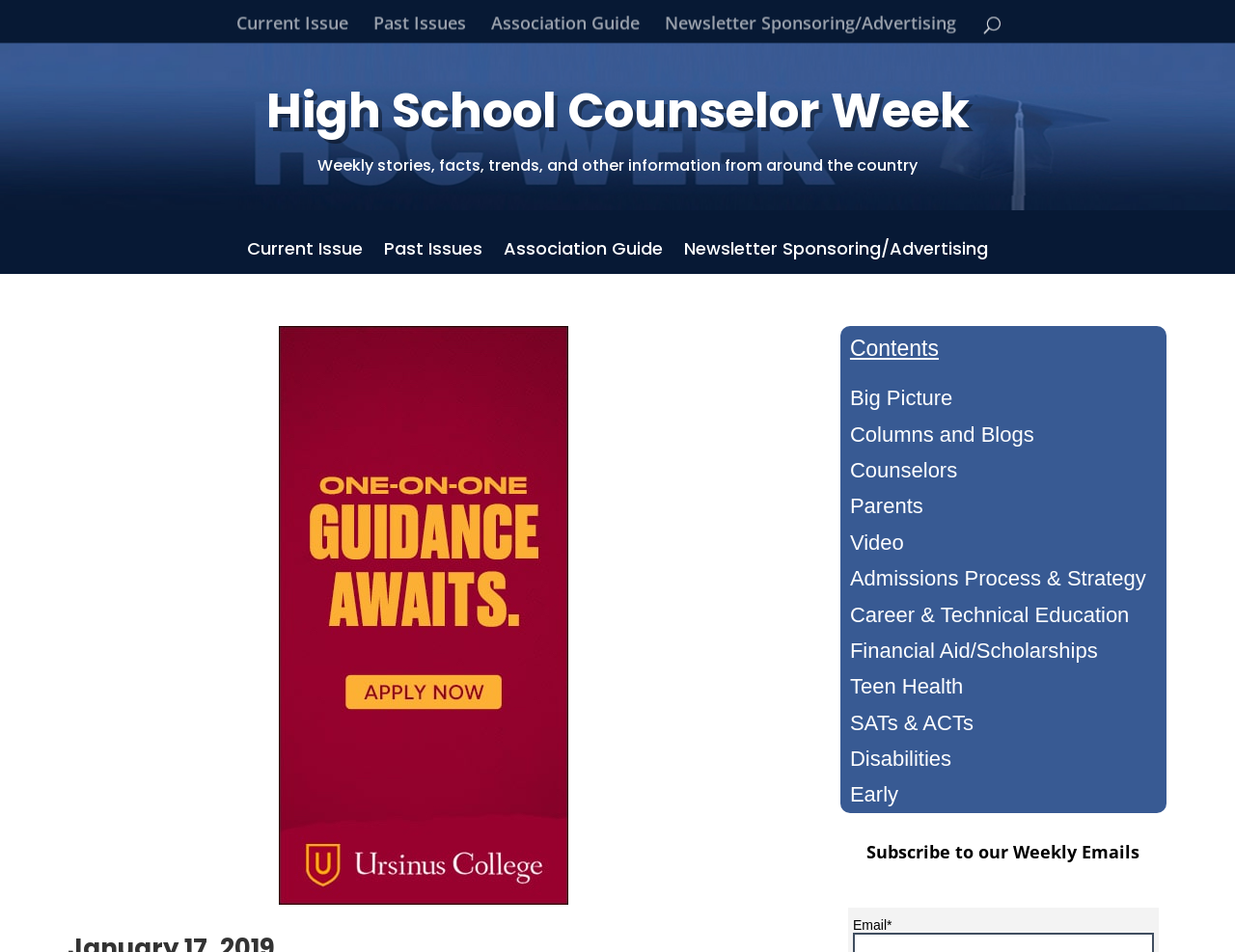Please answer the following query using a single word or phrase: 
How many navigation links are available at the top?

4